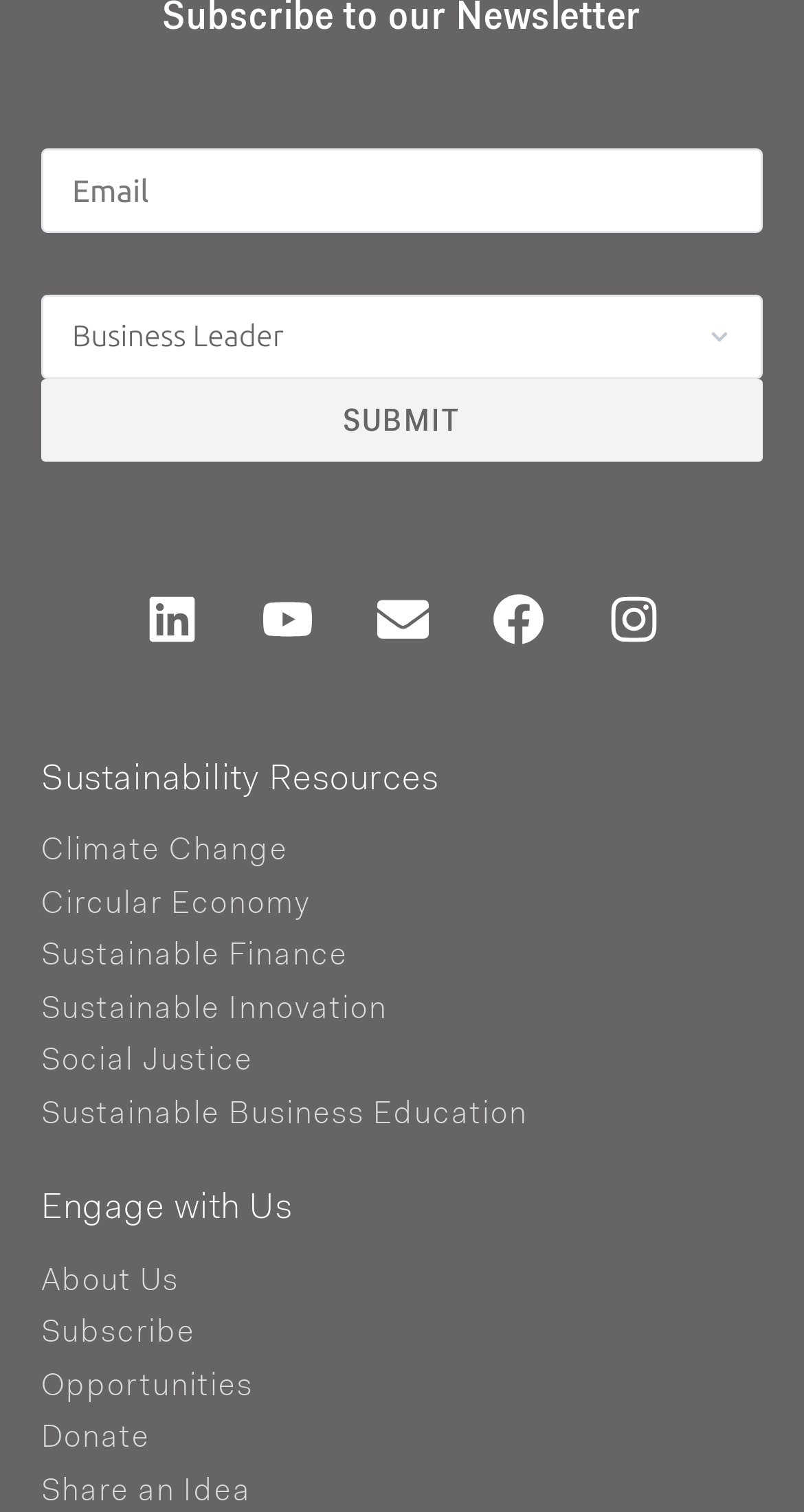Given the description: "Sustainable Business Education", determine the bounding box coordinates of the UI element. The coordinates should be formatted as four float numbers between 0 and 1, [left, top, right, bottom].

[0.051, 0.721, 0.949, 0.756]